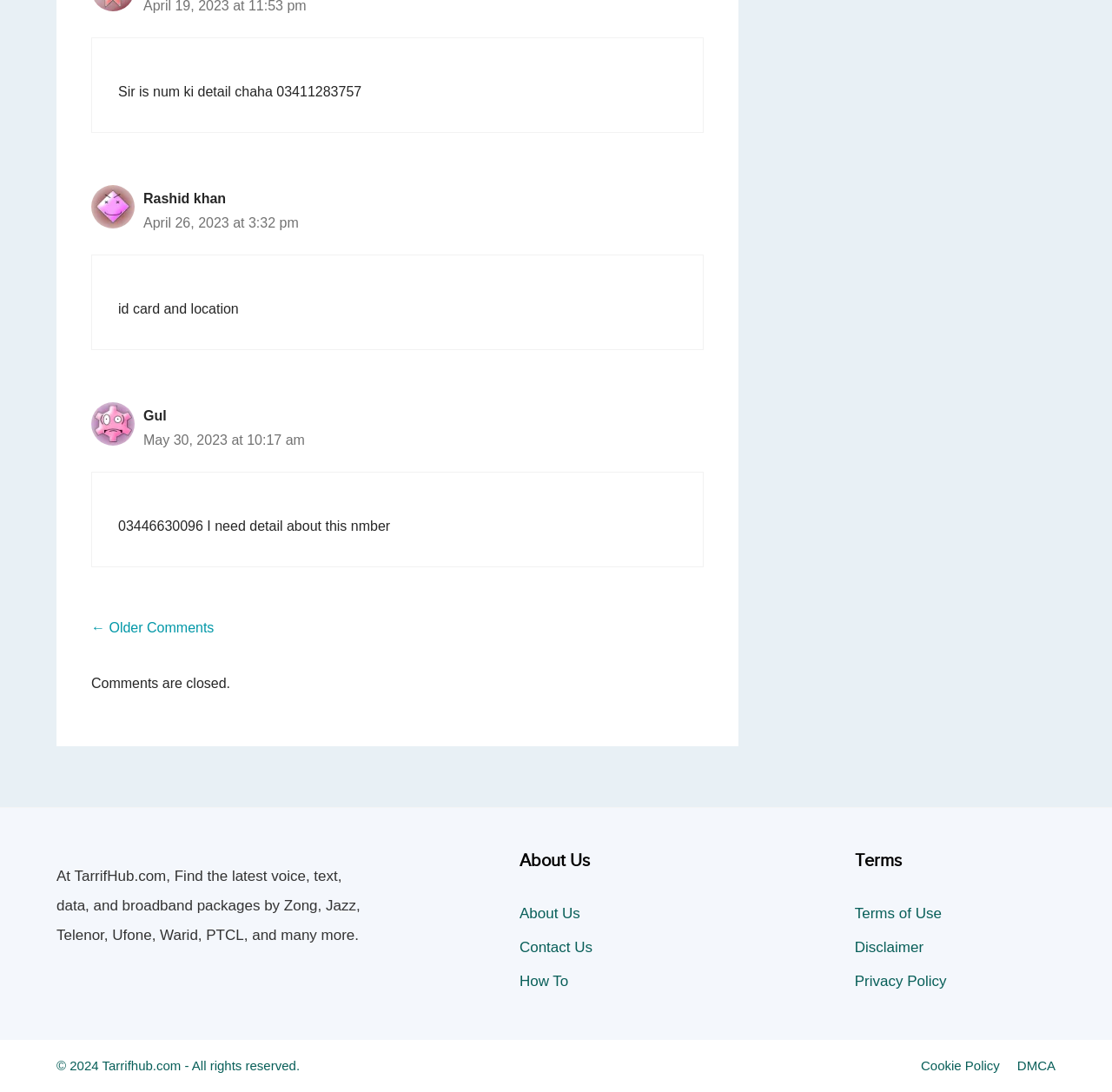What is the phone number mentioned in the second comment?
Based on the image, provide a one-word or brief-phrase response.

03446630096